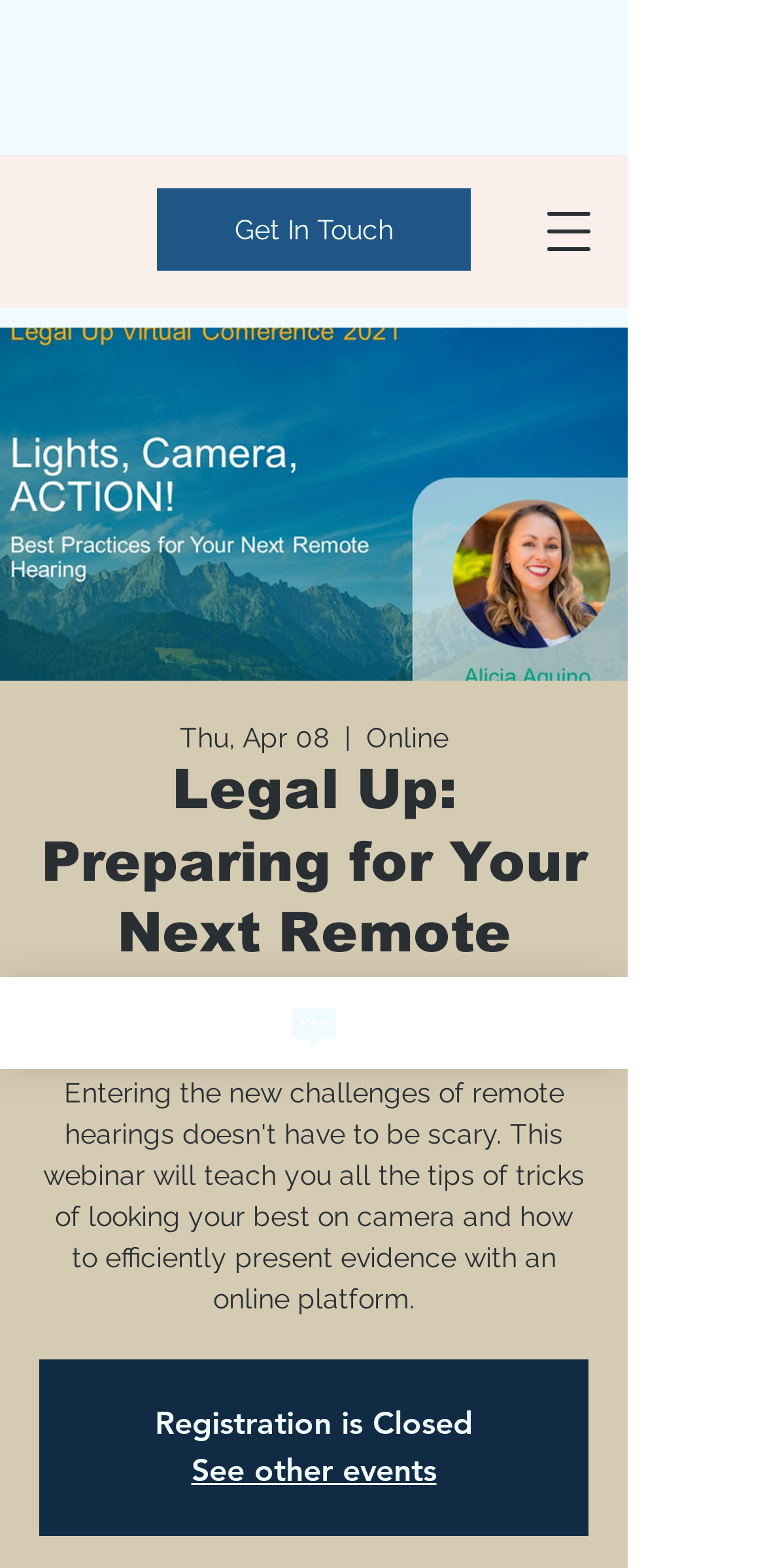What type of event is this?
Using the image, provide a detailed and thorough answer to the question.

I found the answer by examining the StaticText element 'Online' with bounding box coordinates [0.478, 0.46, 0.586, 0.48], which suggests that the event is an online event.